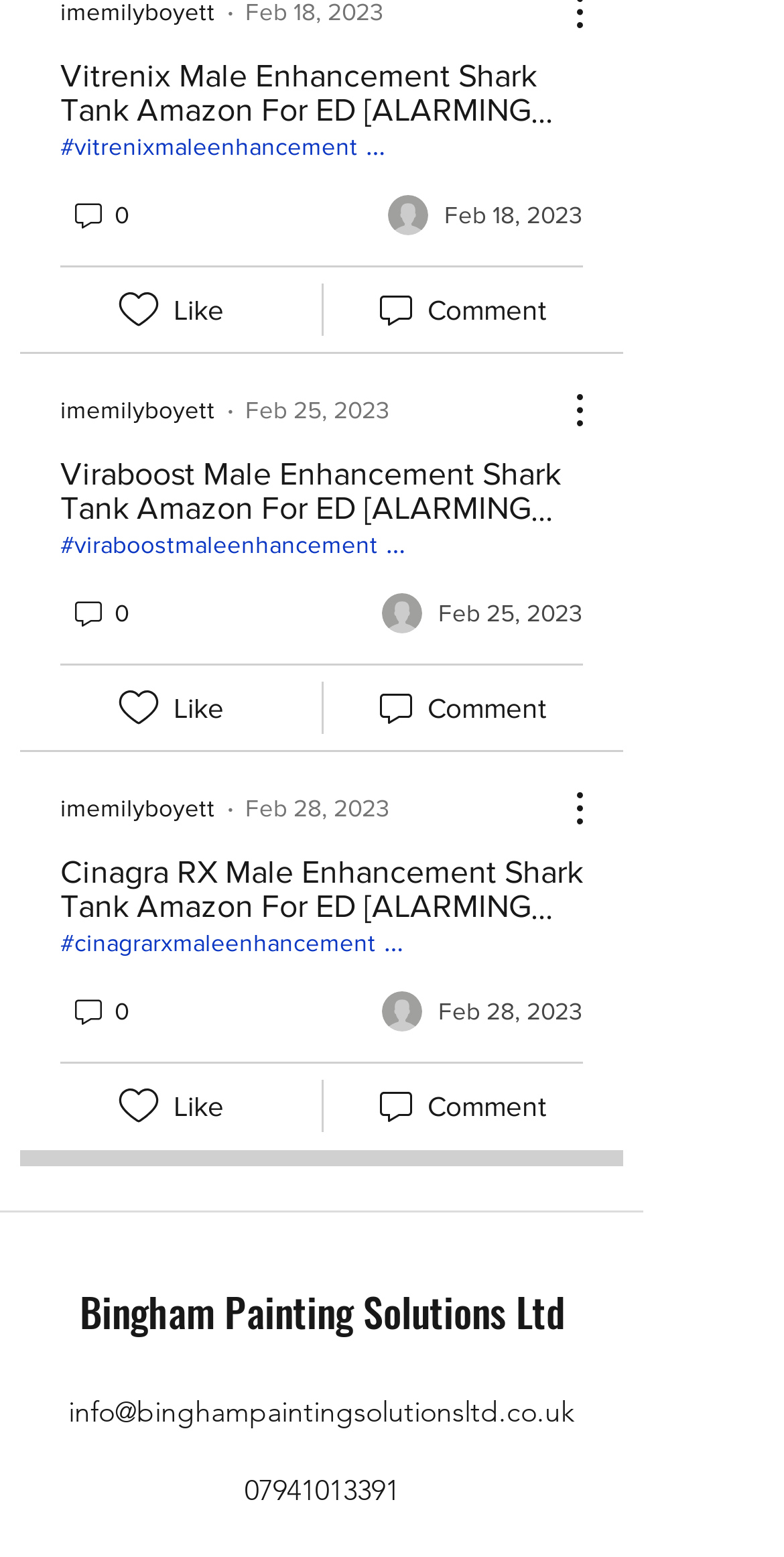Locate the bounding box coordinates of the UI element described by: "07941013391". The bounding box coordinates should consist of four float numbers between 0 and 1, i.e., [left, top, right, bottom].

[0.312, 0.945, 0.509, 0.968]